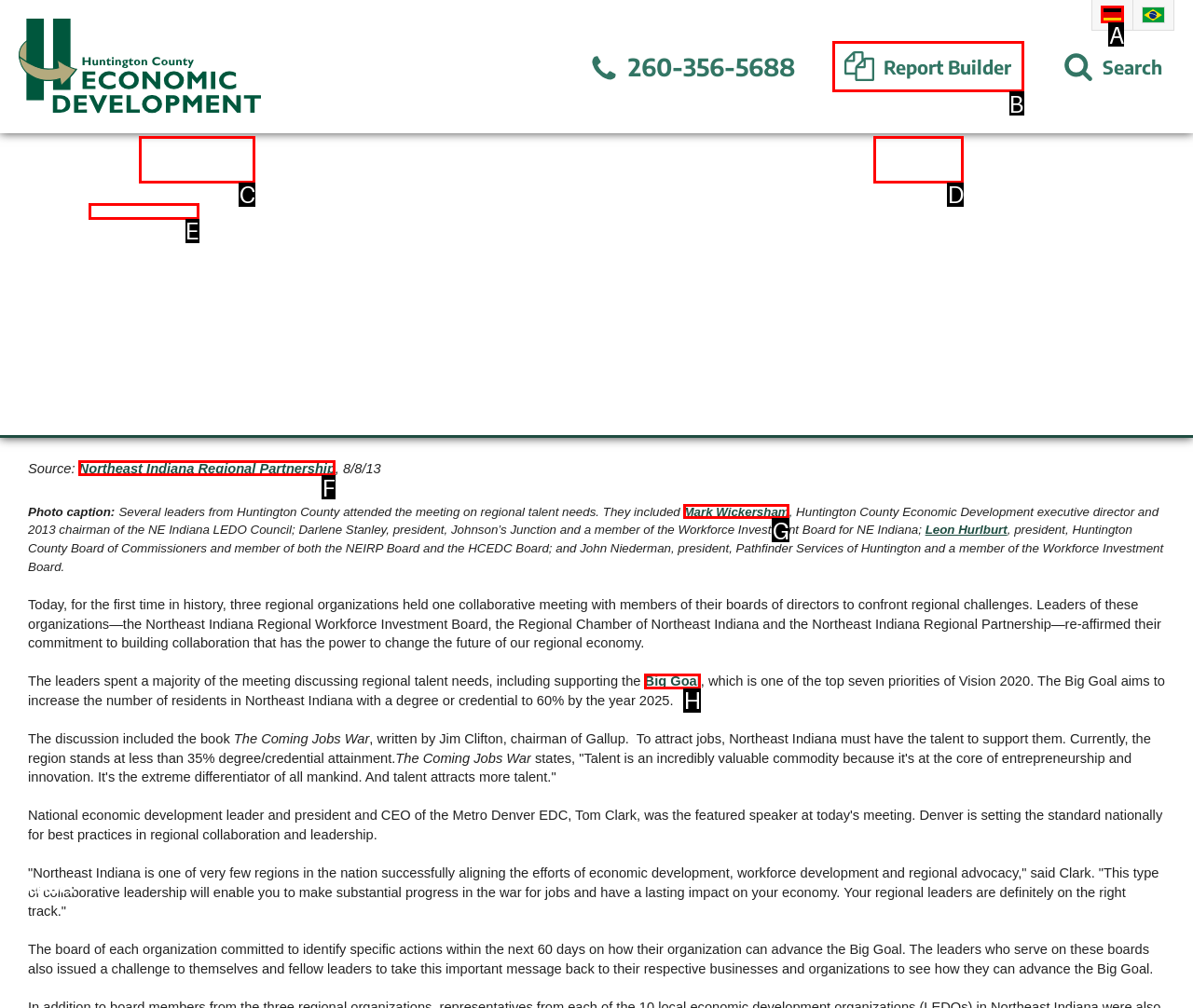Tell me which letter corresponds to the UI element that will allow you to Switch to German. Answer with the letter directly.

A